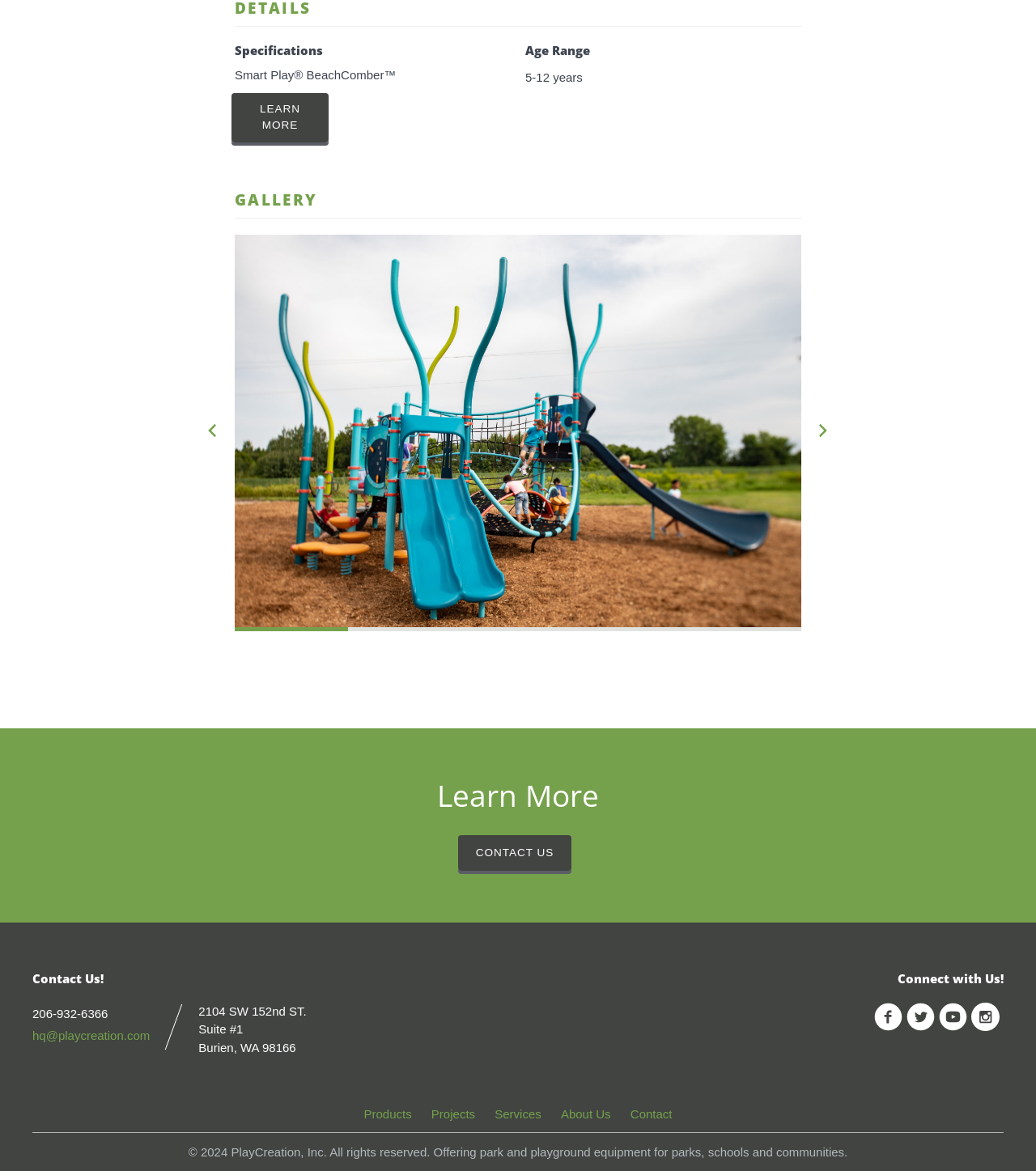What is the phone number to contact?
Examine the image closely and answer the question with as much detail as possible.

I found the answer by looking at the 'Contact Us!' section, which is a heading element, and its corresponding StaticText element, which contains the phone number '206-932-6366'.